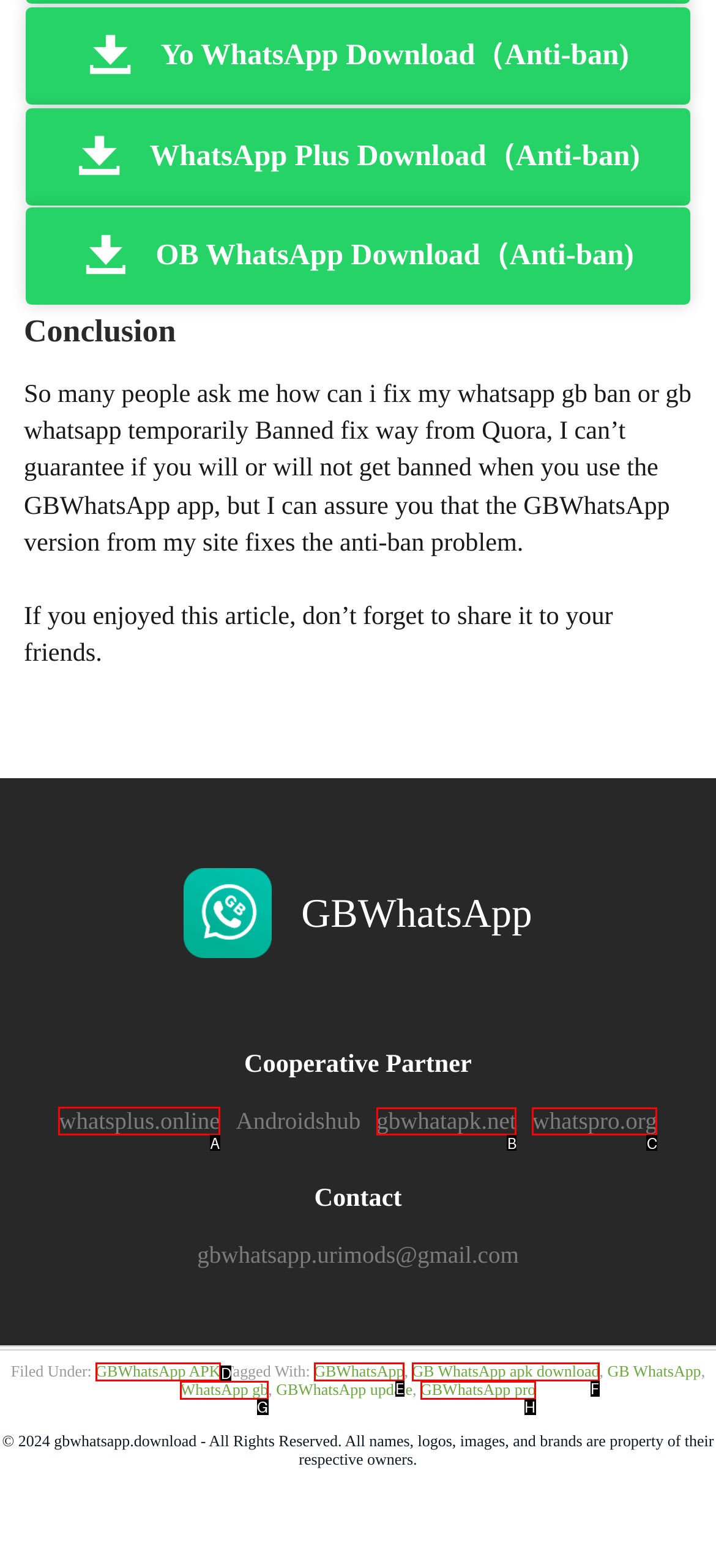Select the letter of the UI element that matches this task: Click the 'whatsplus.online' link
Provide the answer as the letter of the correct choice.

A